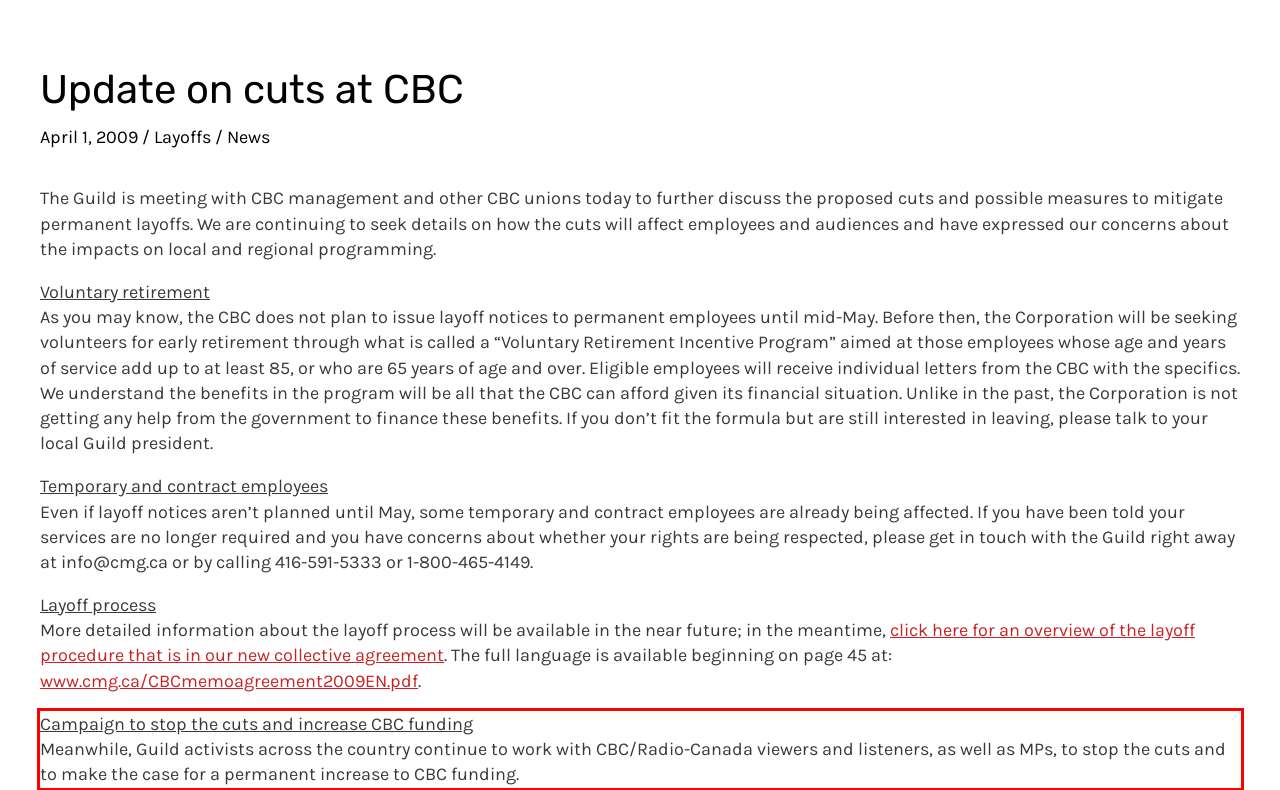Identify the red bounding box in the webpage screenshot and perform OCR to generate the text content enclosed.

Campaign to stop the cuts and increase CBC funding Meanwhile, Guild activists across the country continue to work with CBC/Radio-Canada viewers and listeners, as well as MPs, to stop the cuts and to make the case for a permanent increase to CBC funding.